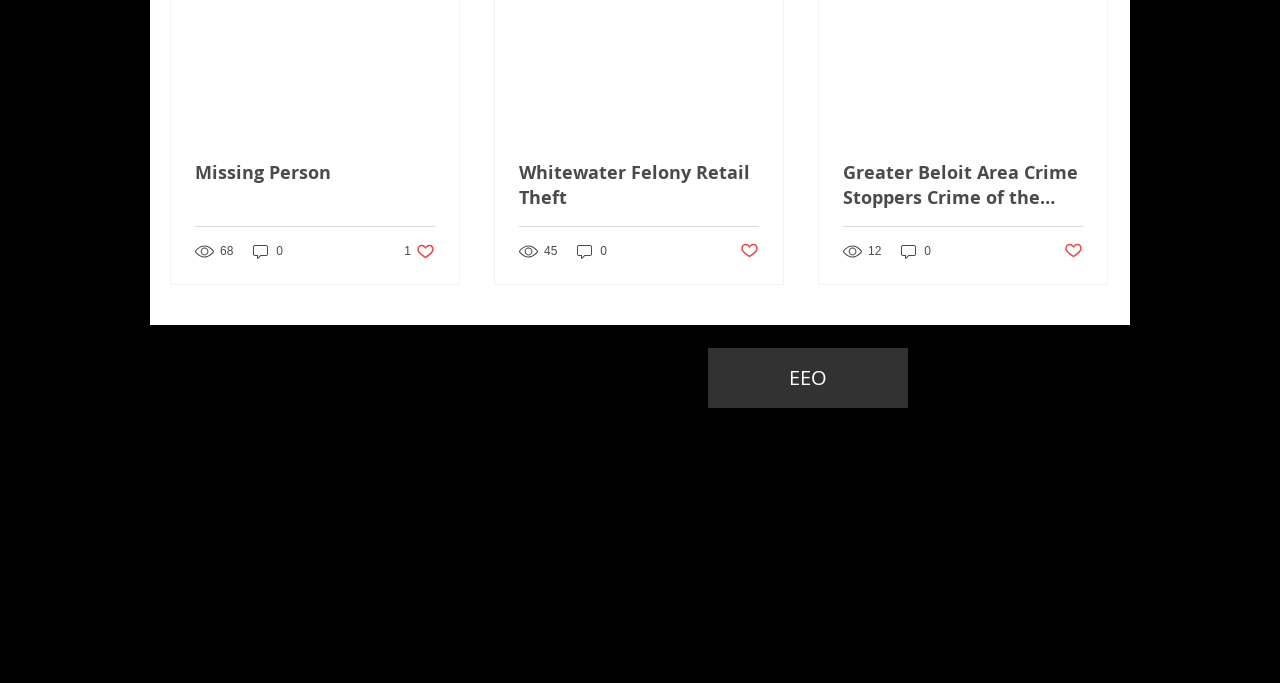Locate the coordinates of the bounding box for the clickable region that fulfills this instruction: "Check the EEO link".

[0.553, 0.51, 0.709, 0.598]